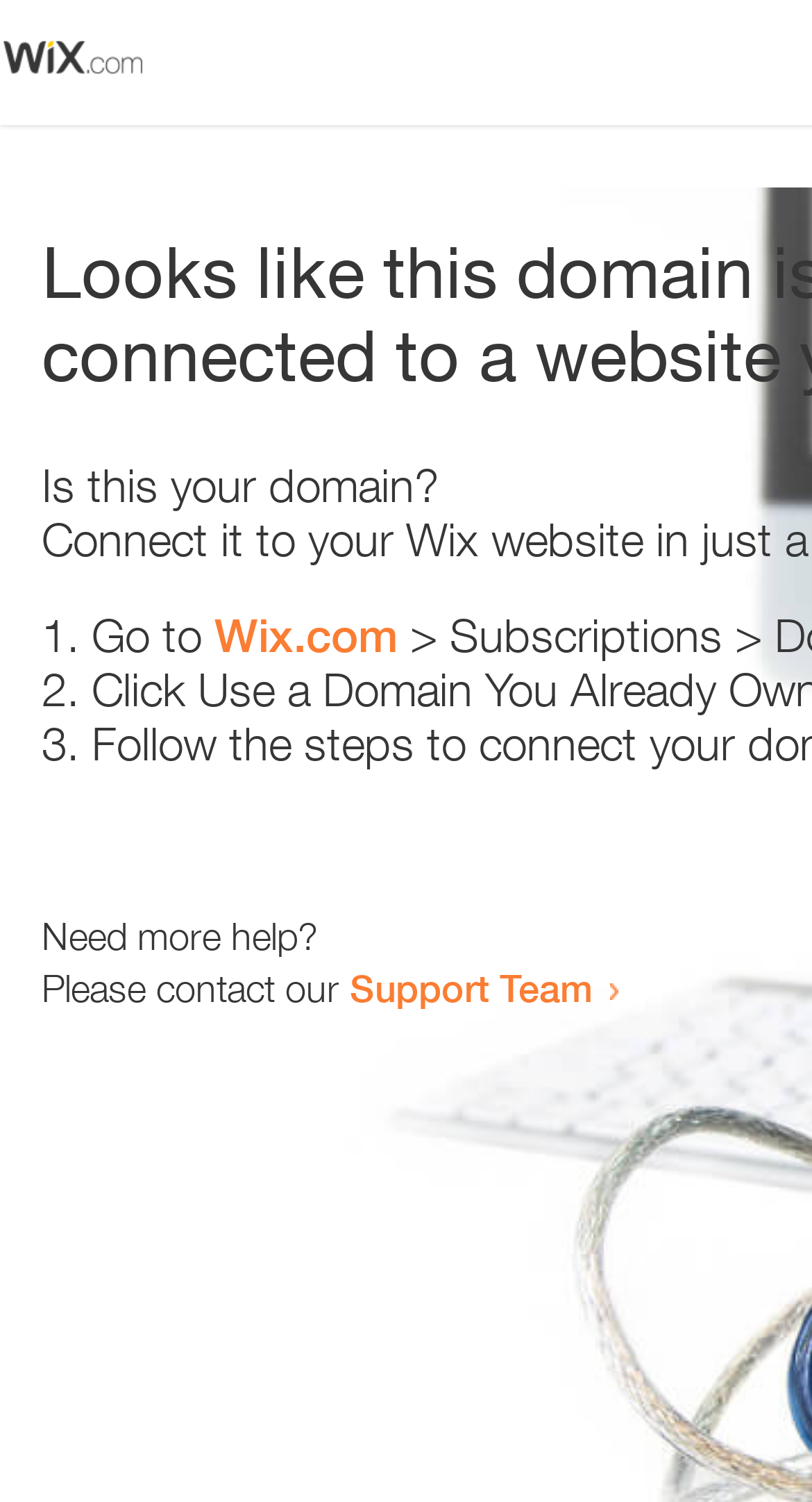Answer the question briefly using a single word or phrase: 
What is the text below the list items?

Need more help?